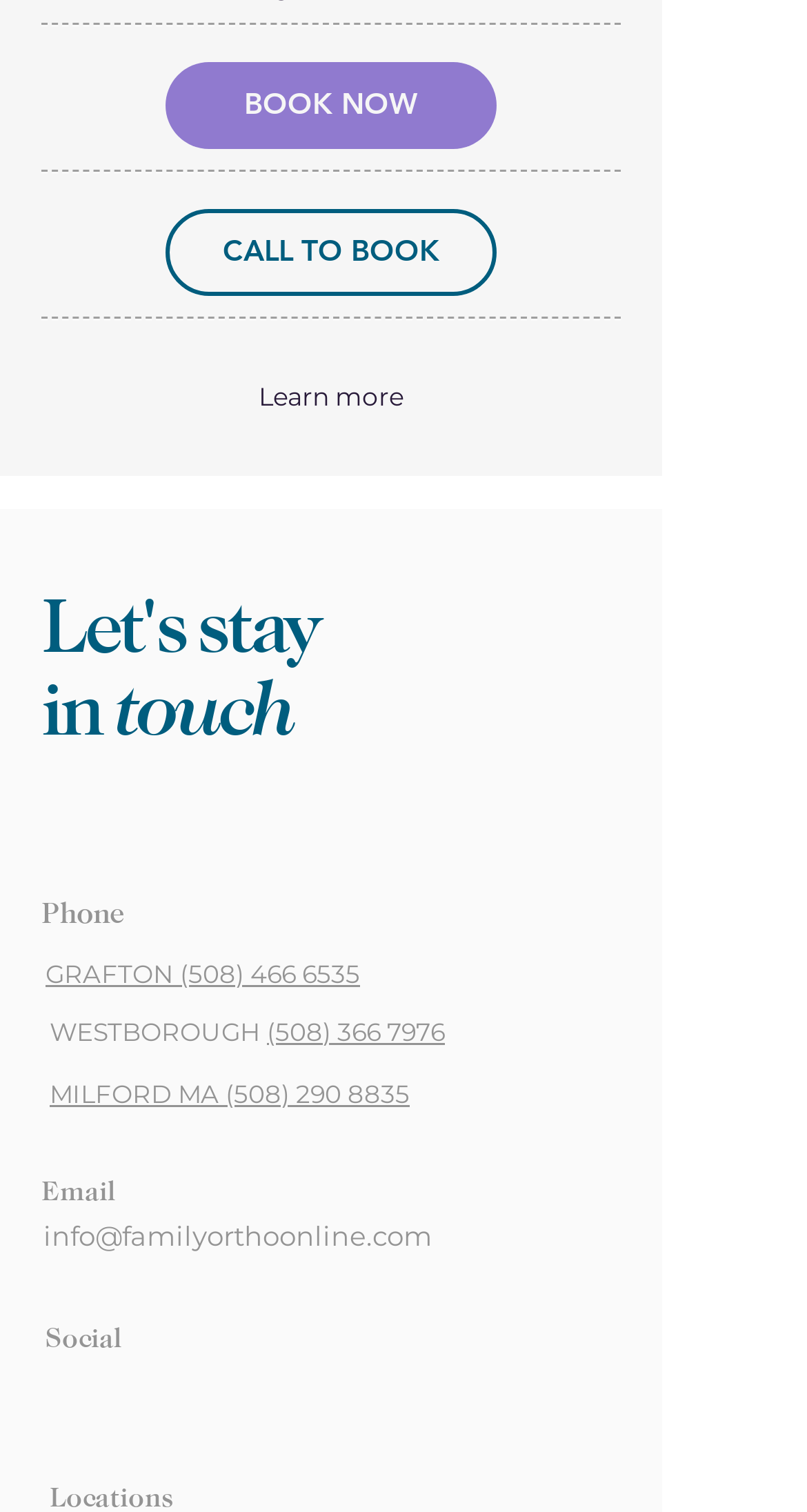How many social media links are there?
Answer the question with a thorough and detailed explanation.

I counted the number of social media links in the 'Social' section of the webpage. There are two links, one for Instagram and one for Facebook.